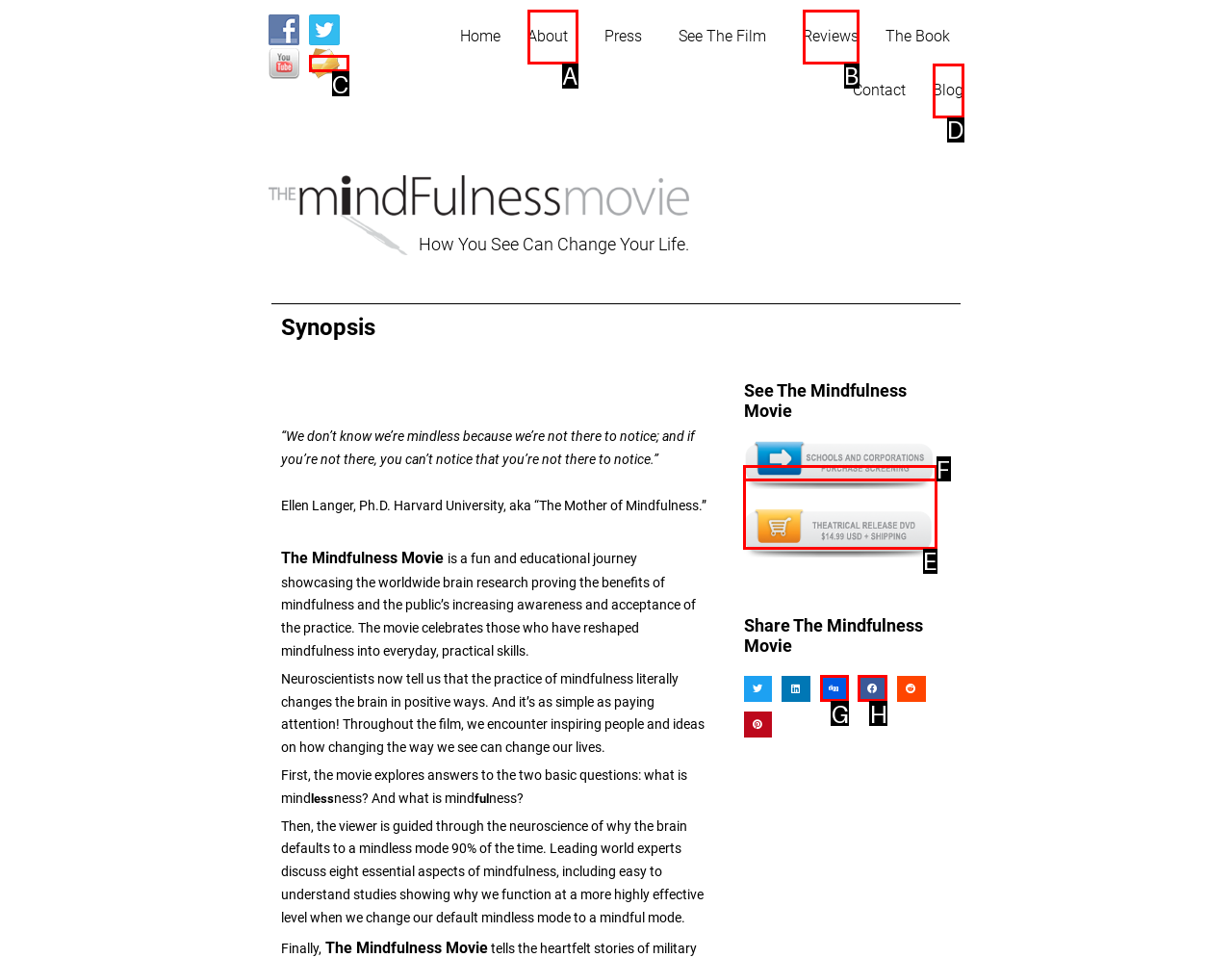Indicate which lettered UI element to click to fulfill the following task: Contact The Mindfulness Movie via email
Provide the letter of the correct option.

C